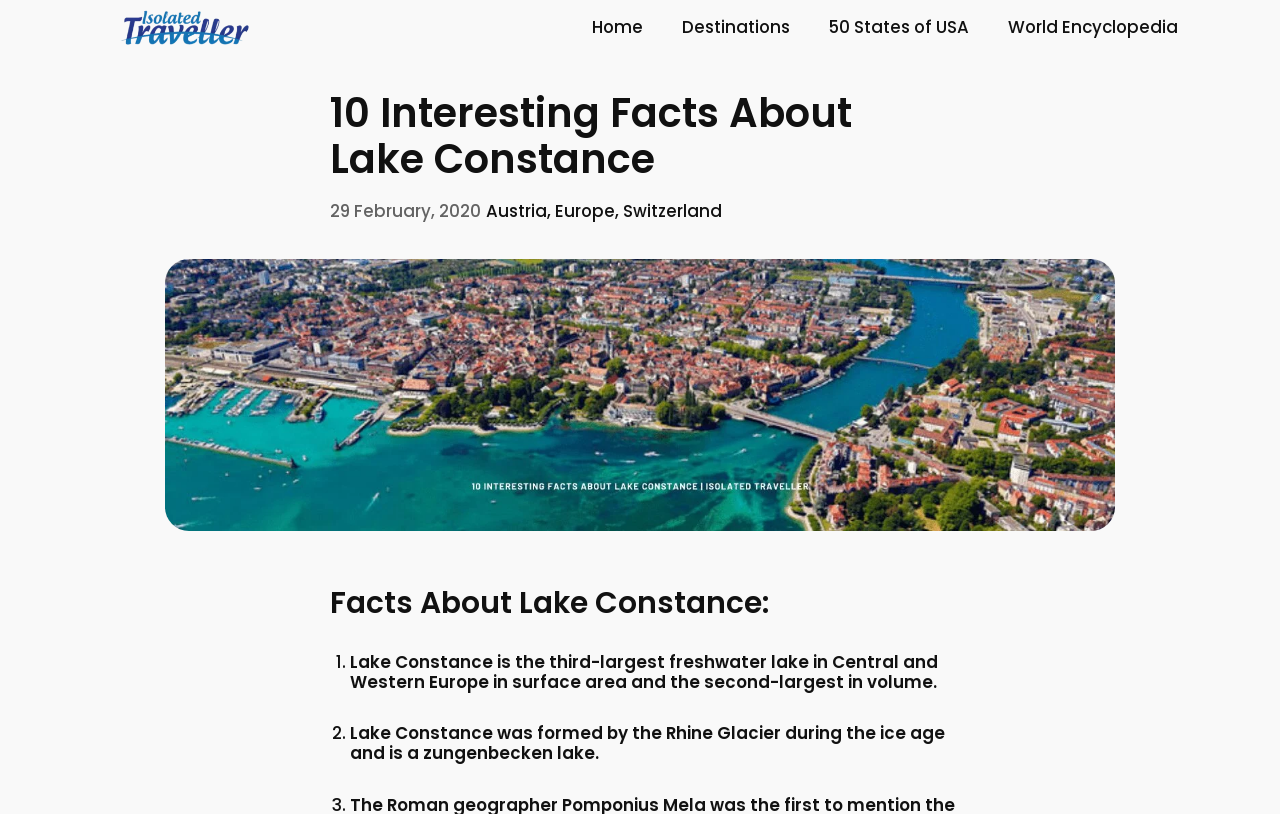Reply to the question with a single word or phrase:
What type of lake is Lake Constance?

Zungenbecken lake